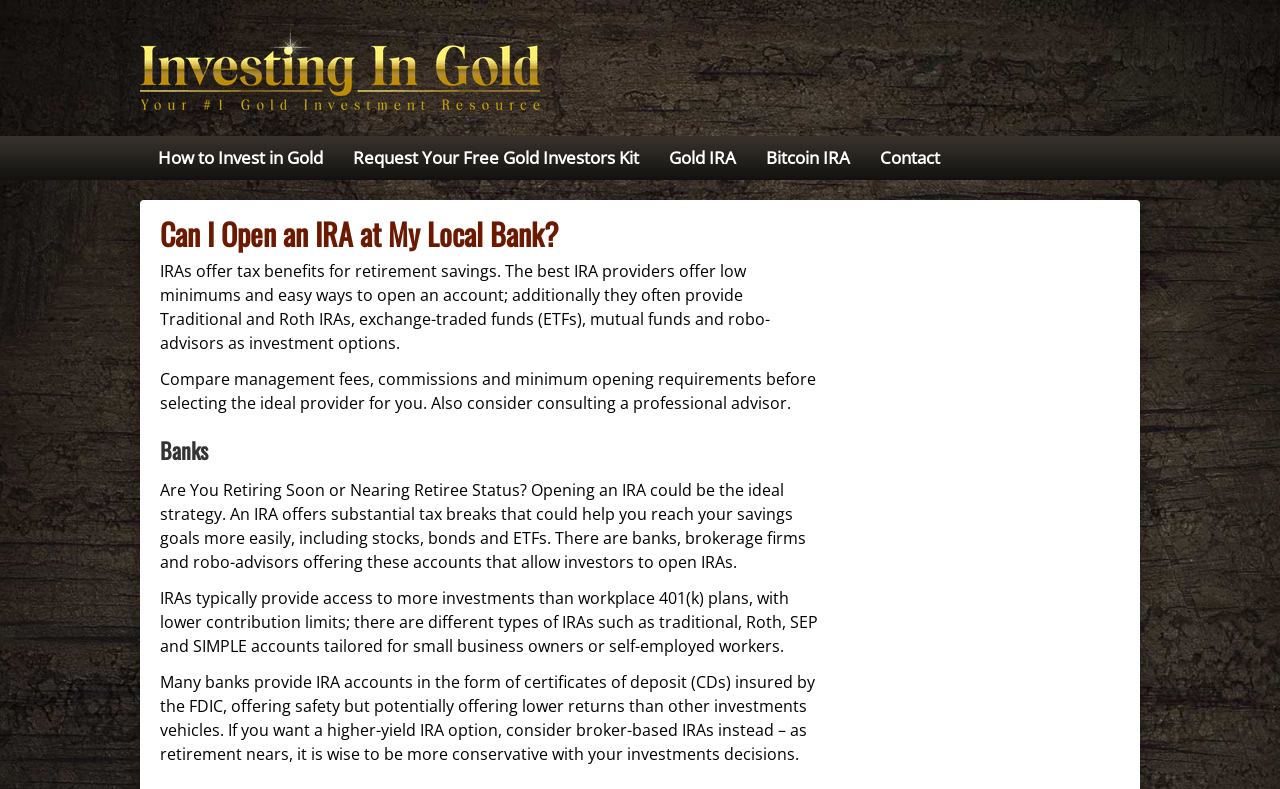Generate a comprehensive caption for the webpage you are viewing.

The webpage is about investing in gold and provides resources for gold investment. At the top left, there is a logo of "Investingin.gold" accompanied by a link to the website. Below the logo, there are four horizontal links: "How to Invest in Gold", "Request Your Free Gold Investors Kit", "Gold IRA", and "Bitcoin IRA", followed by a "Contact" link. 

The main content of the webpage is divided into sections. The first section has a heading "Can I Open an IRA at My Local Bank?" and provides information about IRAs, their benefits, and how to choose the ideal provider. This section consists of three paragraphs of text that explain the advantages of IRAs, the importance of comparing management fees and minimum opening requirements, and the role of professional advisors.

The second section is headed by "Banks" and discusses the benefits of opening an IRA, especially for those nearing retirement. This section also consists of three paragraphs of text that explain the advantages of IRAs, the different types of IRAs available, and the investment options provided by banks and brokerages.